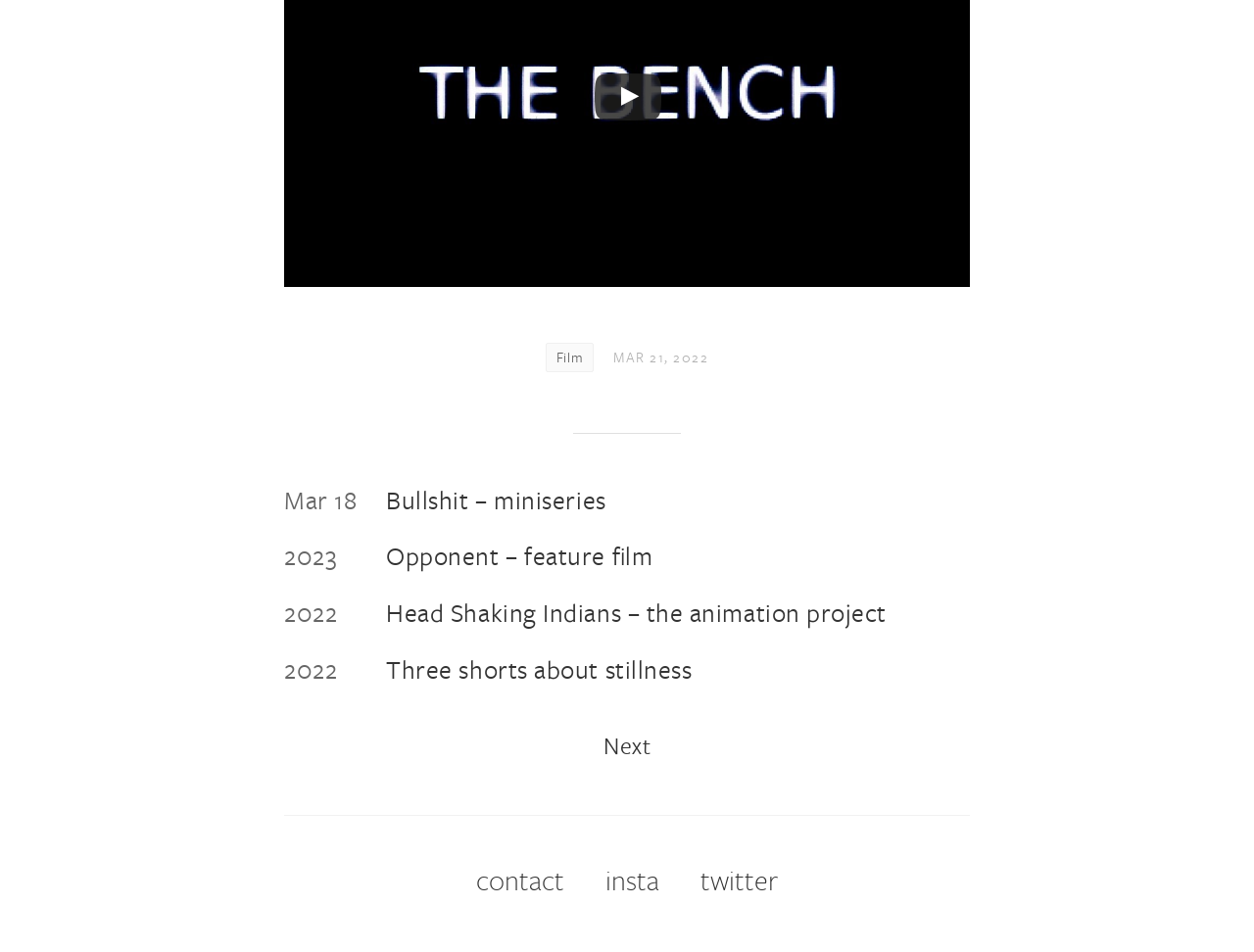Locate the bounding box coordinates of the clickable region to complete the following instruction: "Click on Film."

[0.435, 0.36, 0.474, 0.391]